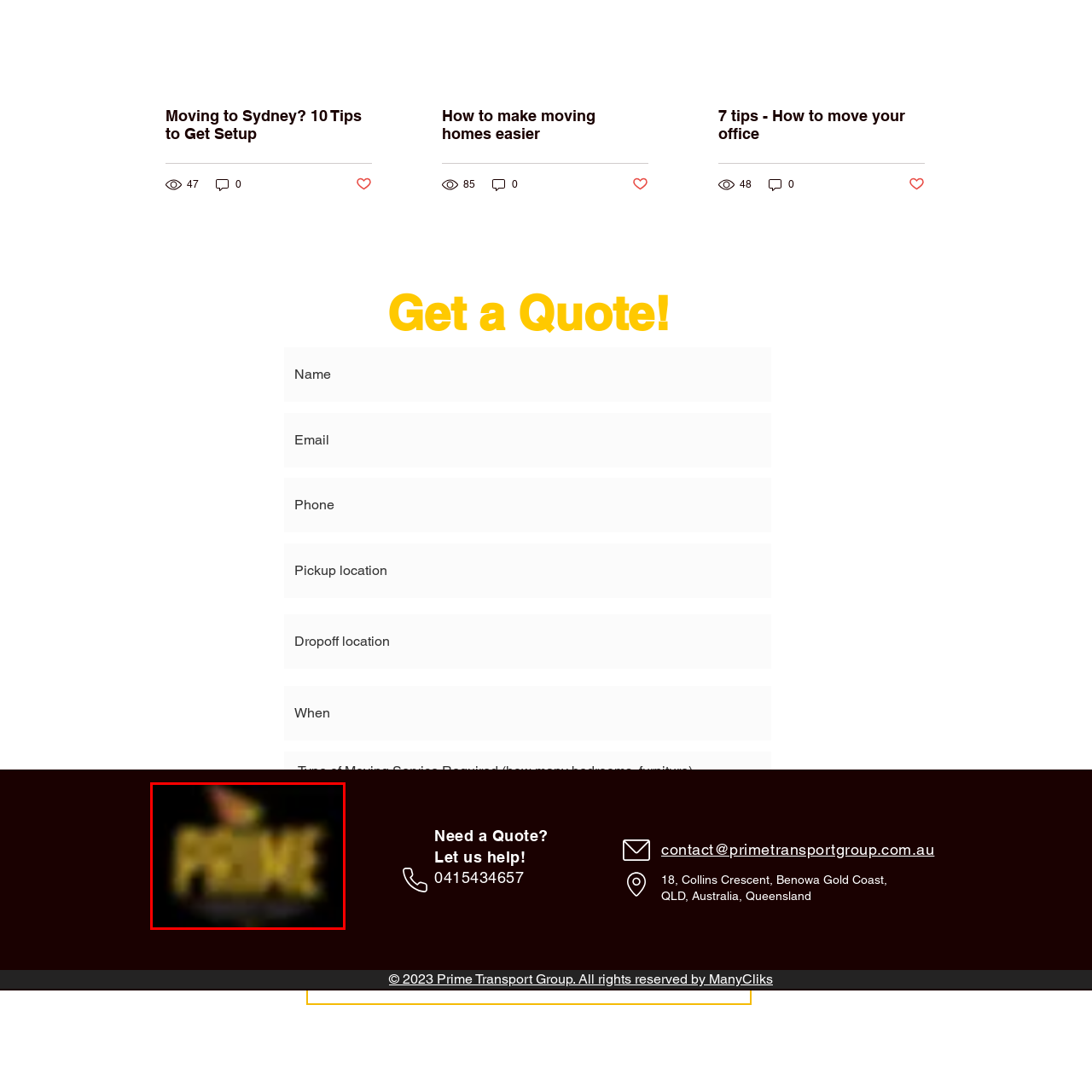Look at the image enclosed by the red boundary and give a detailed answer to the following question, grounding your response in the image's content: 
What is the shape of the icon above the text?

According to the caption, there is a 'stylized flame icon' above the text, suggesting energy and efficiency, which implies that the shape of the icon is a flame.